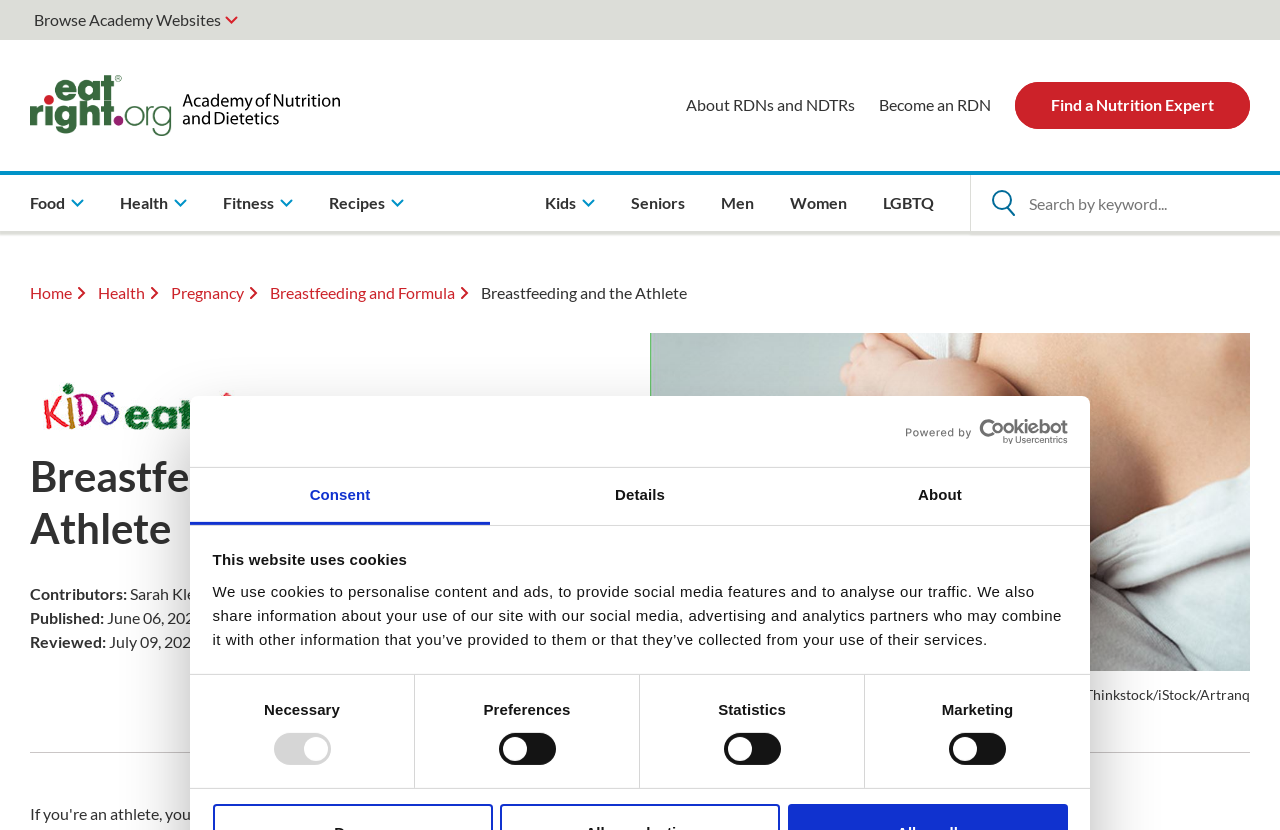Please give a succinct answer using a single word or phrase:
What is the text of the first menuitem in the primary navigation?

Food